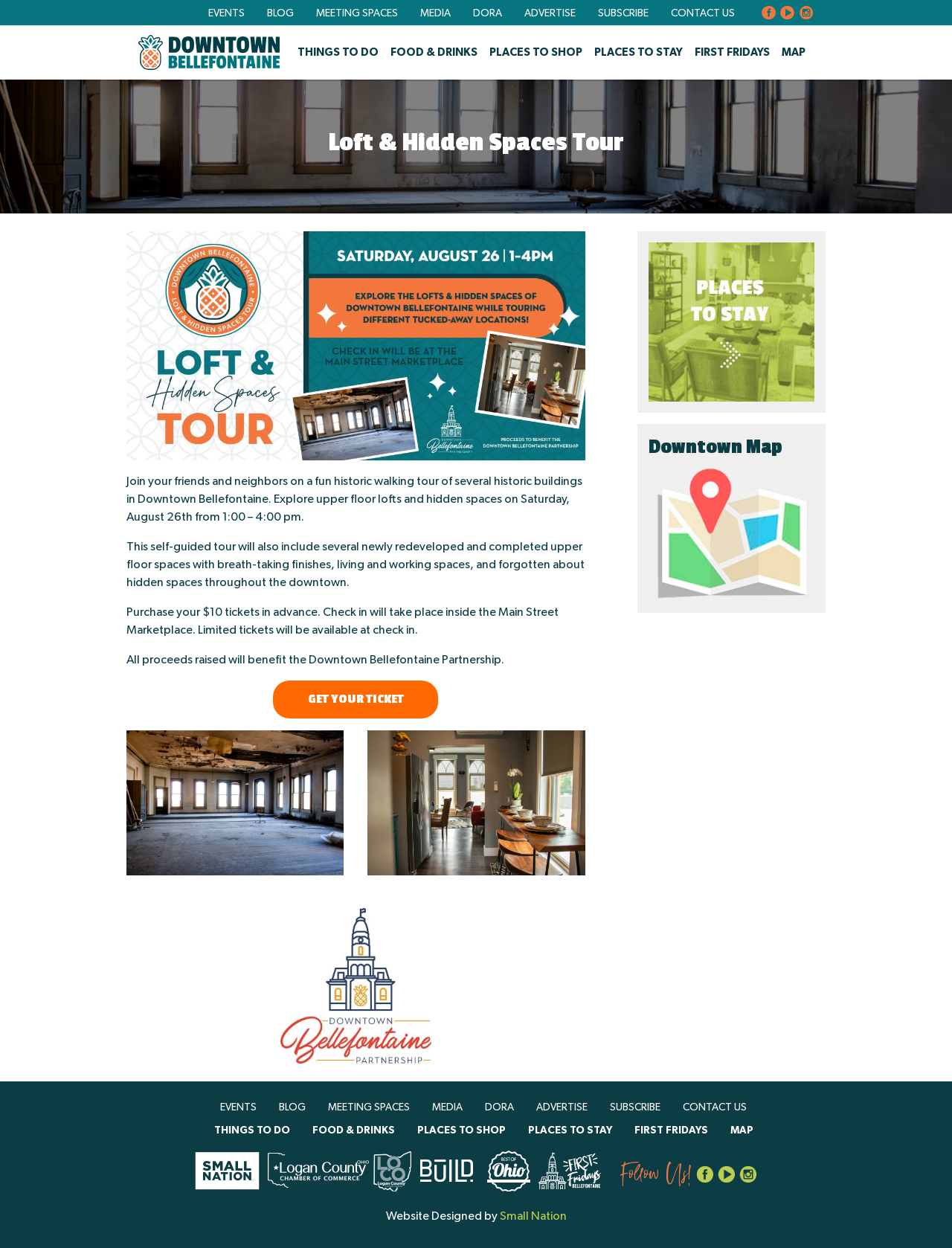Please identify the bounding box coordinates of the area that needs to be clicked to follow this instruction: "Follow on 'facebook'".

[0.73, 0.934, 0.751, 0.944]